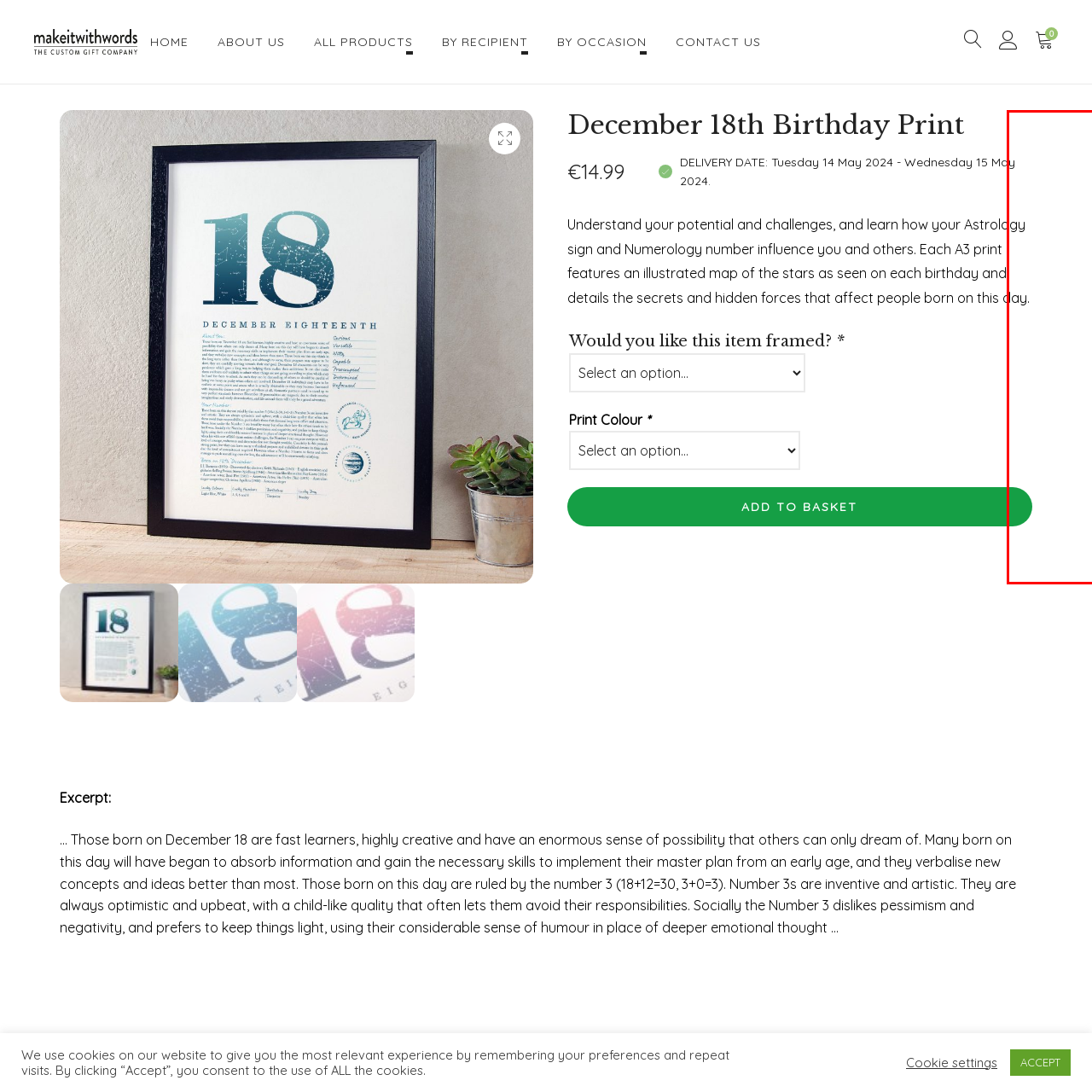What is the delivery date range?
Analyze the image within the red bounding box and respond to the question with a detailed answer derived from the visual content.

The delivery date range is provided below the price, specifying that the print will be delivered between May 14 and May 15, 2024, giving customers an idea of when to expect their order.